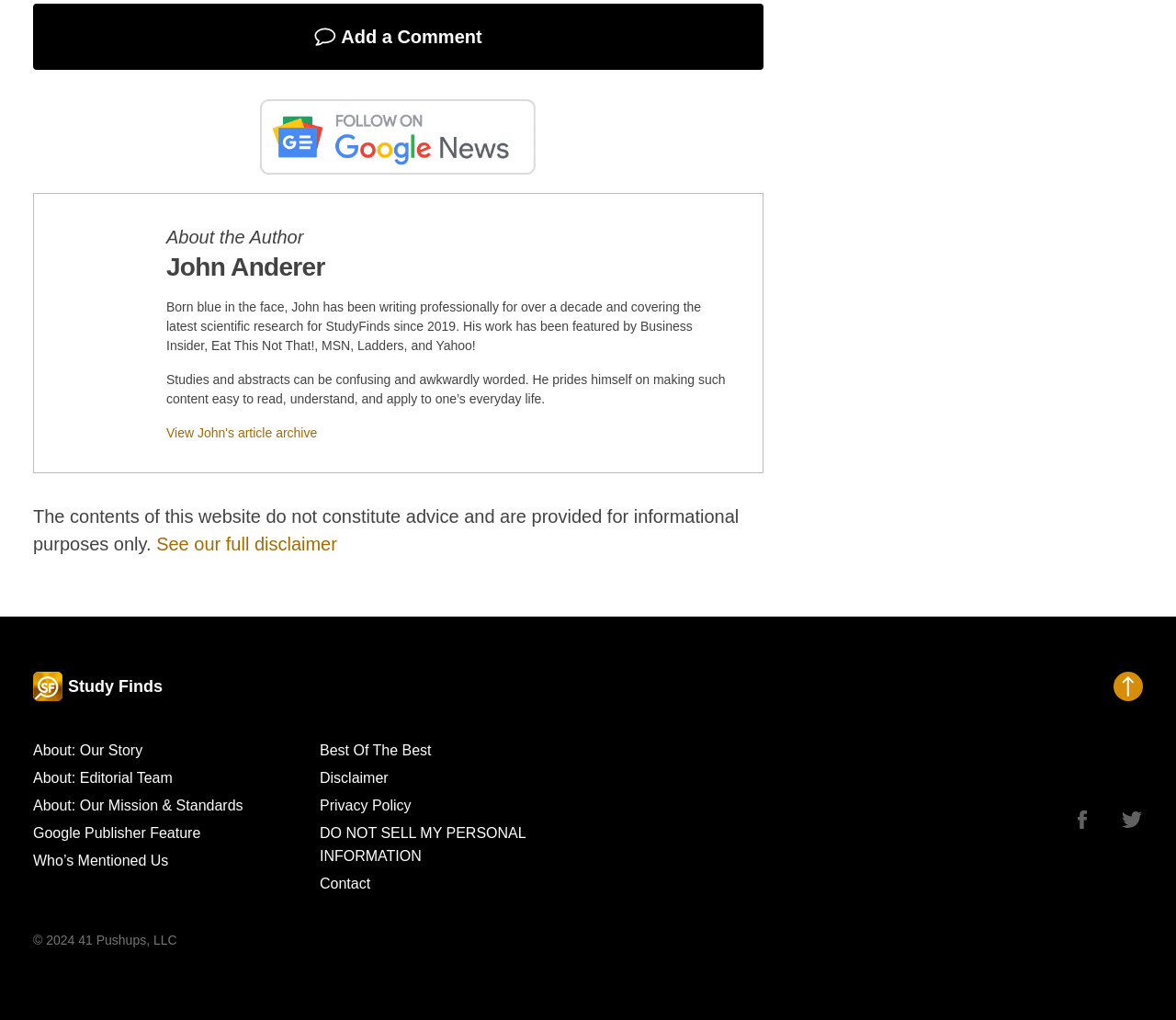What is the author's name?
Please provide an in-depth and detailed response to the question.

The author's name is mentioned in the heading element with the text 'John Anderer' which is located in the footer section of the webpage.